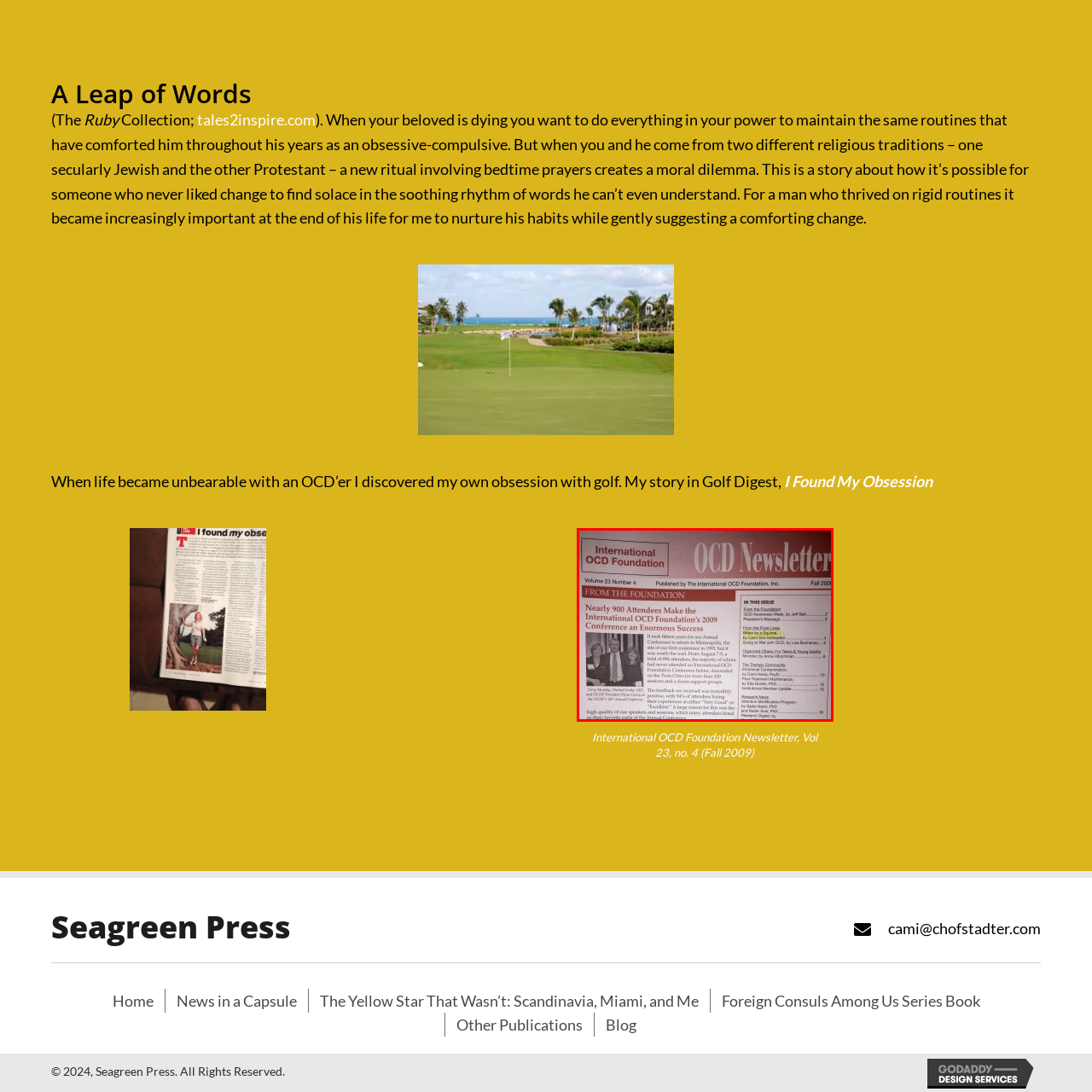How many attendees were at the 2009 conference?
Observe the image inside the red bounding box and give a concise answer using a single word or phrase.

nearly 900